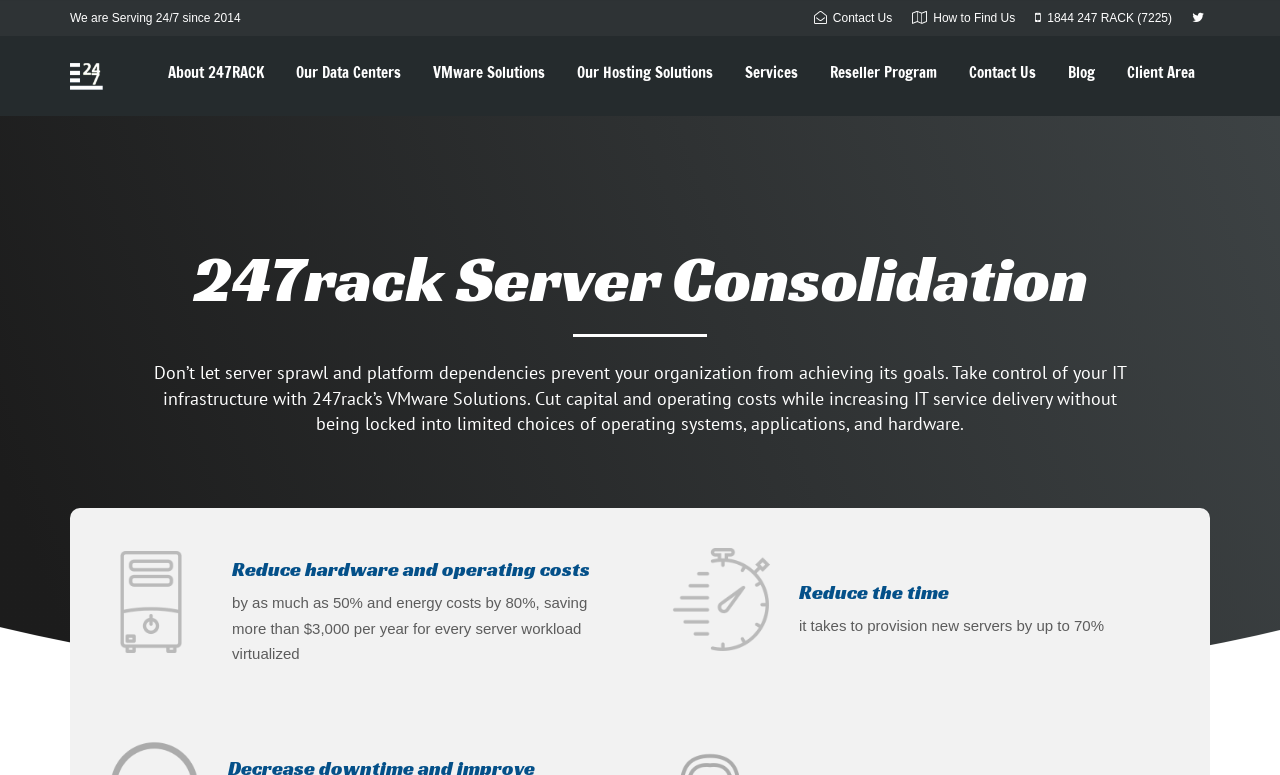Use a single word or phrase to answer this question: 
What is the company's year of establishment?

2014